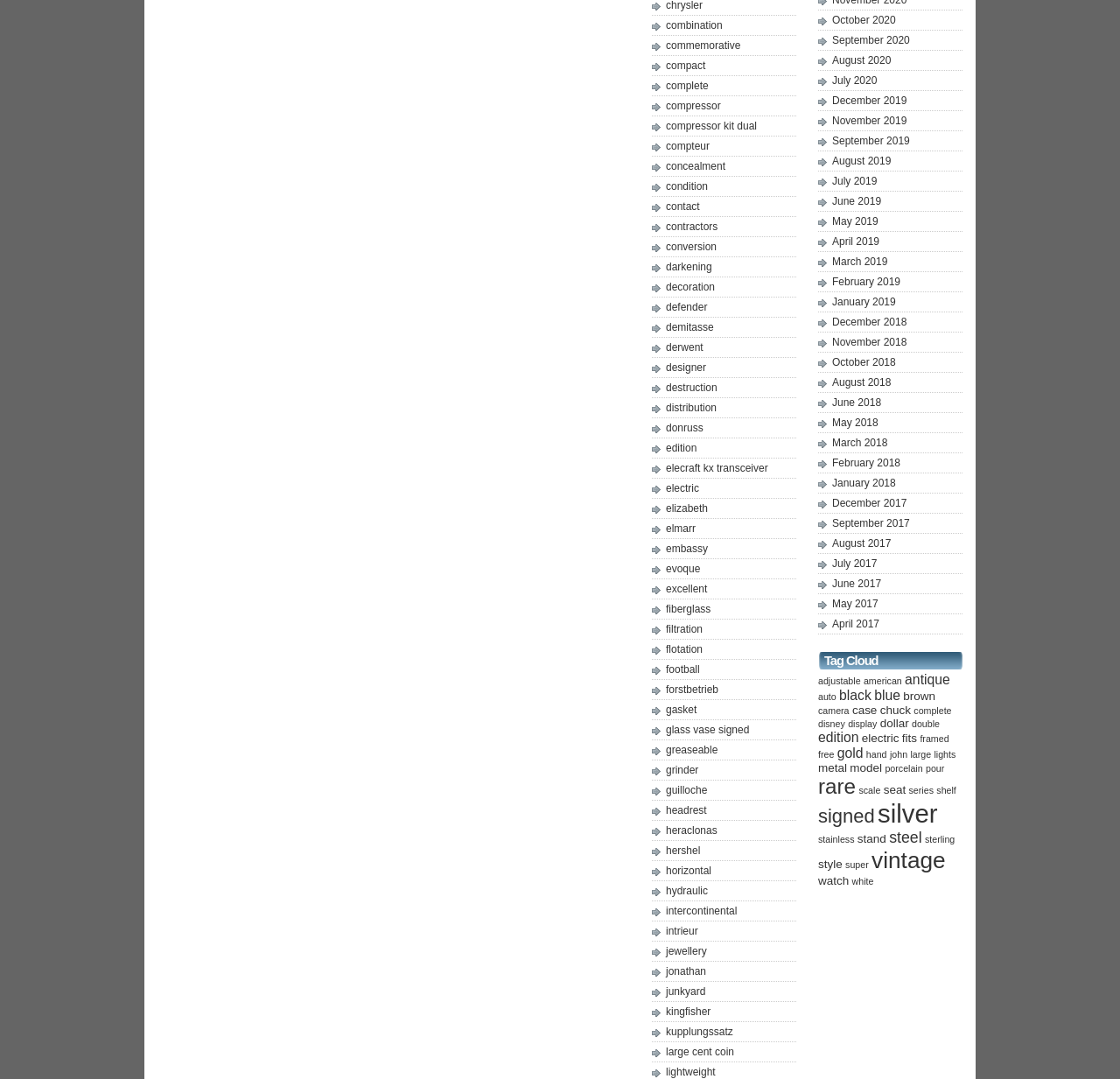Please pinpoint the bounding box coordinates for the region I should click to adhere to this instruction: "view October 2020 archives".

[0.743, 0.013, 0.8, 0.024]